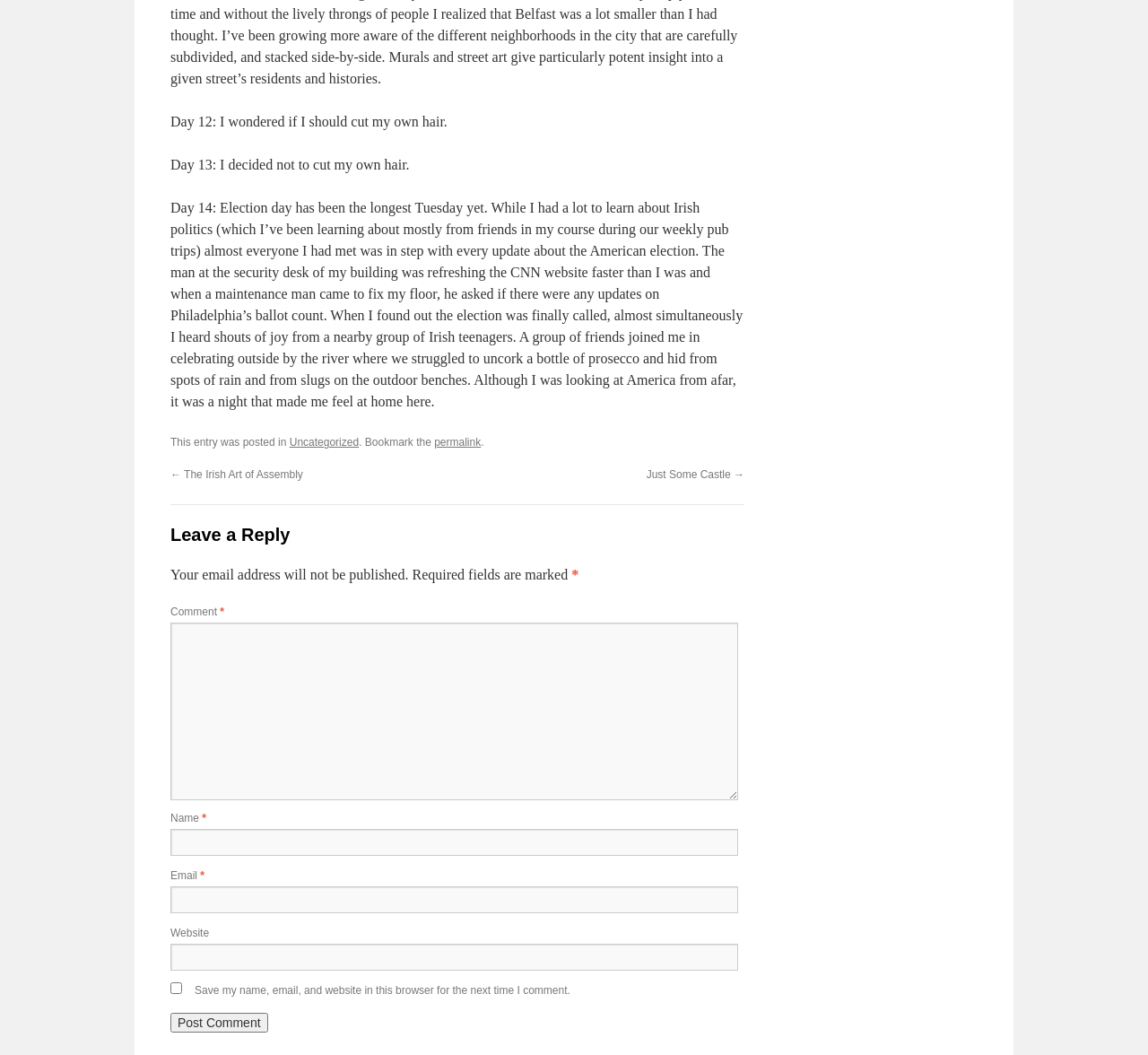Identify the bounding box coordinates for the UI element mentioned here: "reportable or related party transactions". Provide the coordinates as four float values between 0 and 1, i.e., [left, top, right, bottom].

None